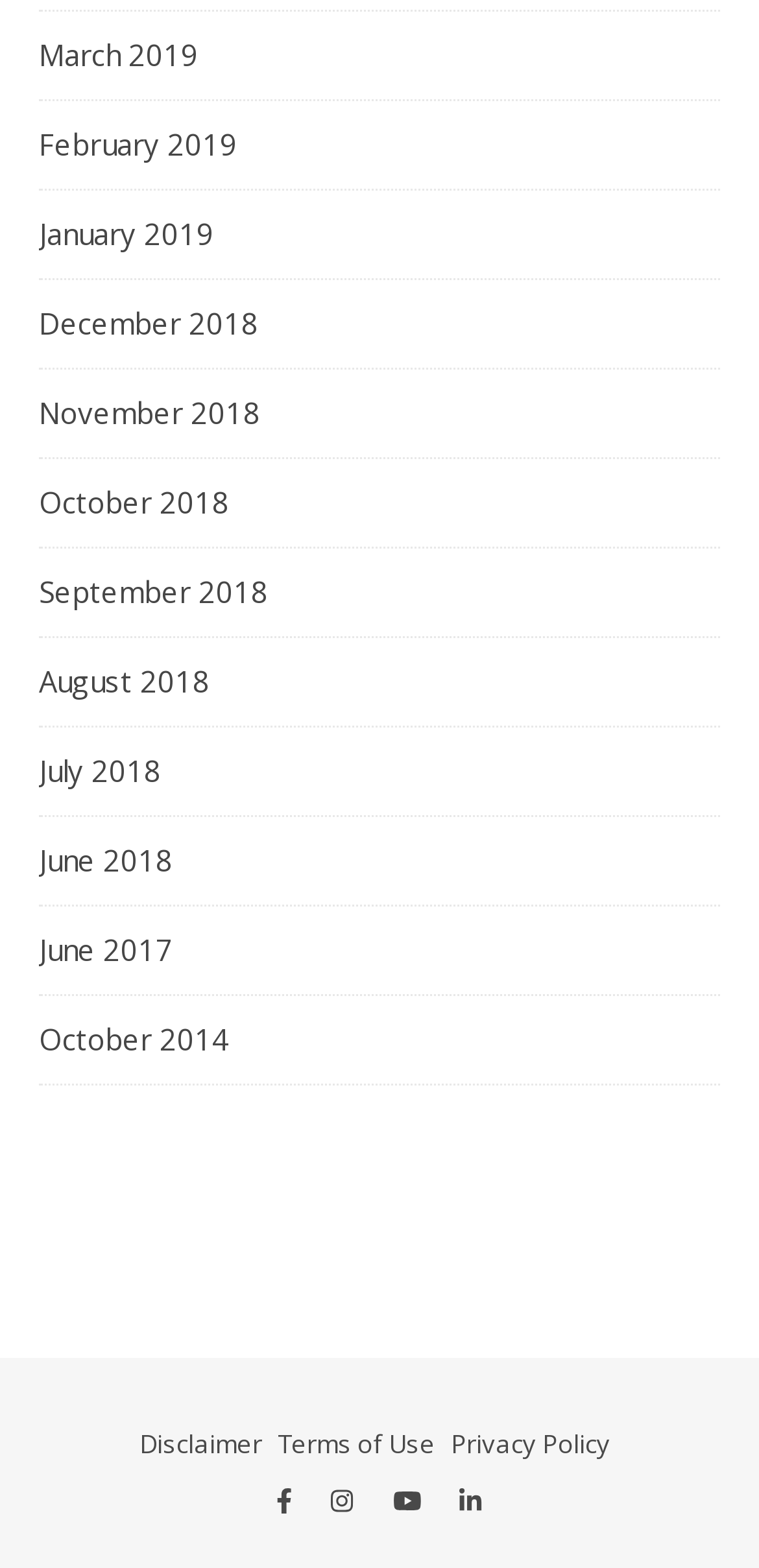Pinpoint the bounding box coordinates of the area that must be clicked to complete this instruction: "View Gardner-Webb University news center archive".

None